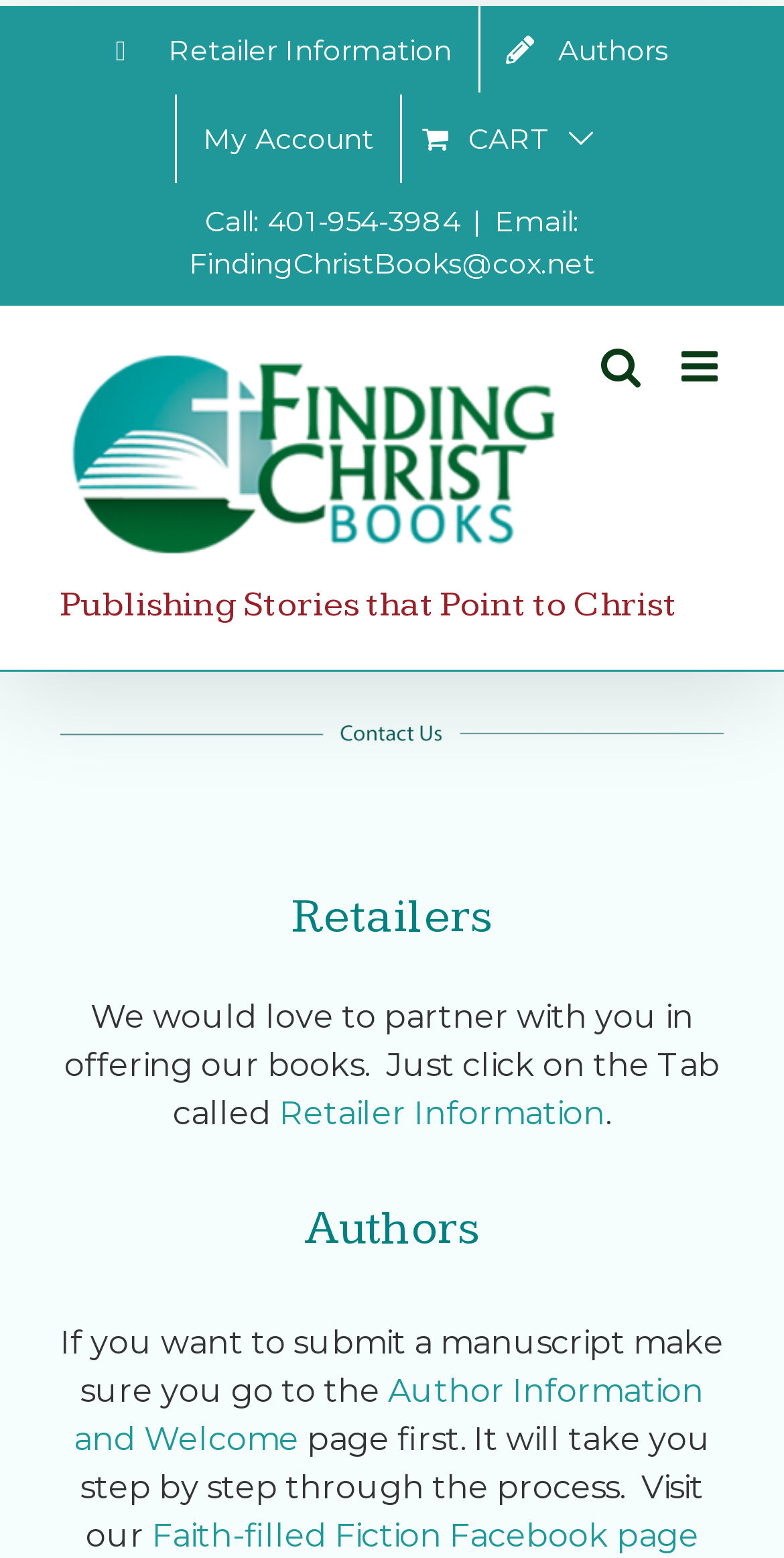Using the format (top-left x, top-left y, bottom-right x, bottom-right y), provide the bounding box coordinates for the described UI element. All values should be floating point numbers between 0 and 1: Authors

[0.612, 0.004, 0.886, 0.061]